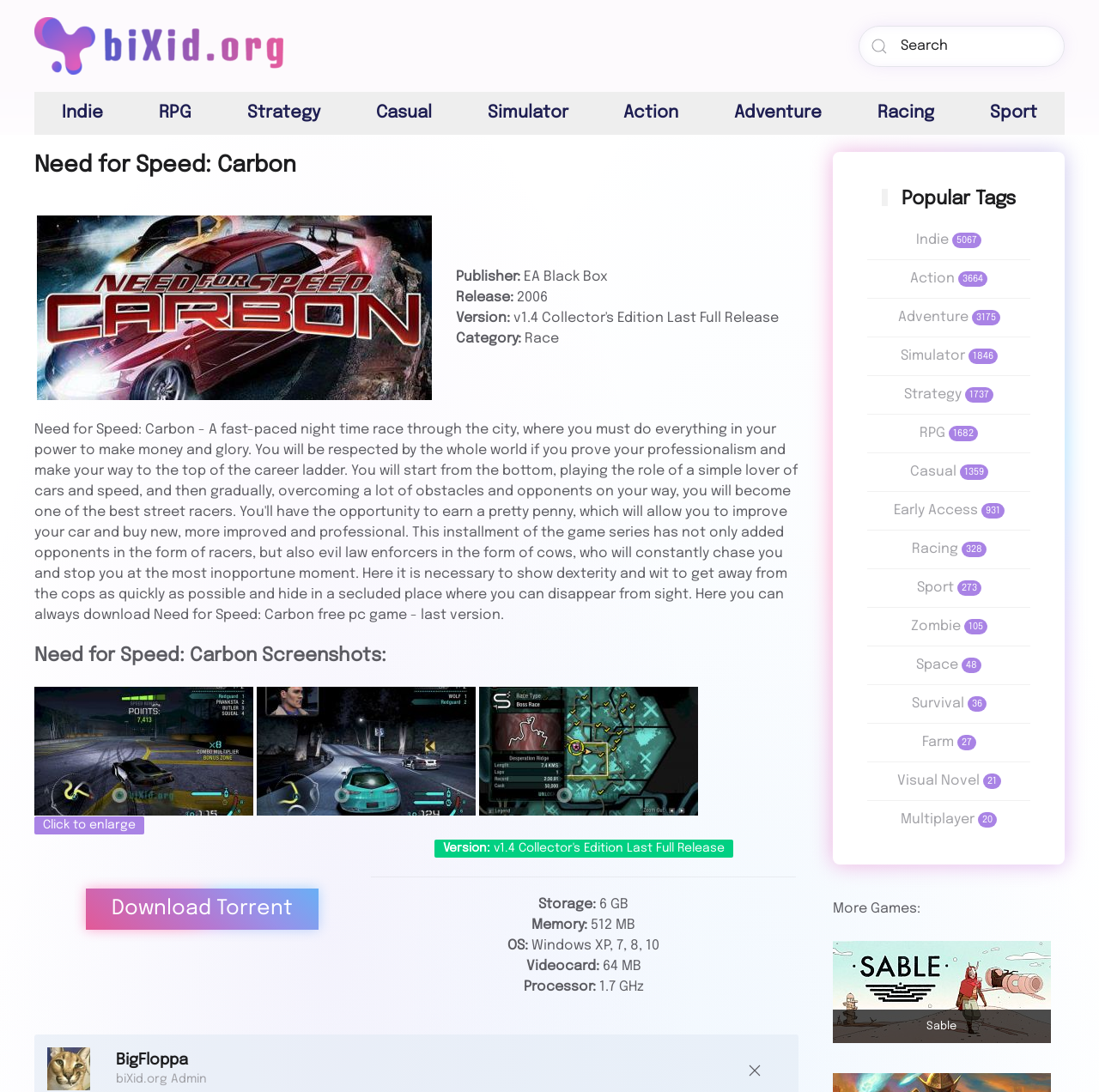Bounding box coordinates are given in the format (top-left x, top-left y, bottom-right x, bottom-right y). All values should be floating point numbers between 0 and 1. Provide the bounding box coordinate for the UI element described as: RPG 1682

[0.837, 0.39, 0.89, 0.403]